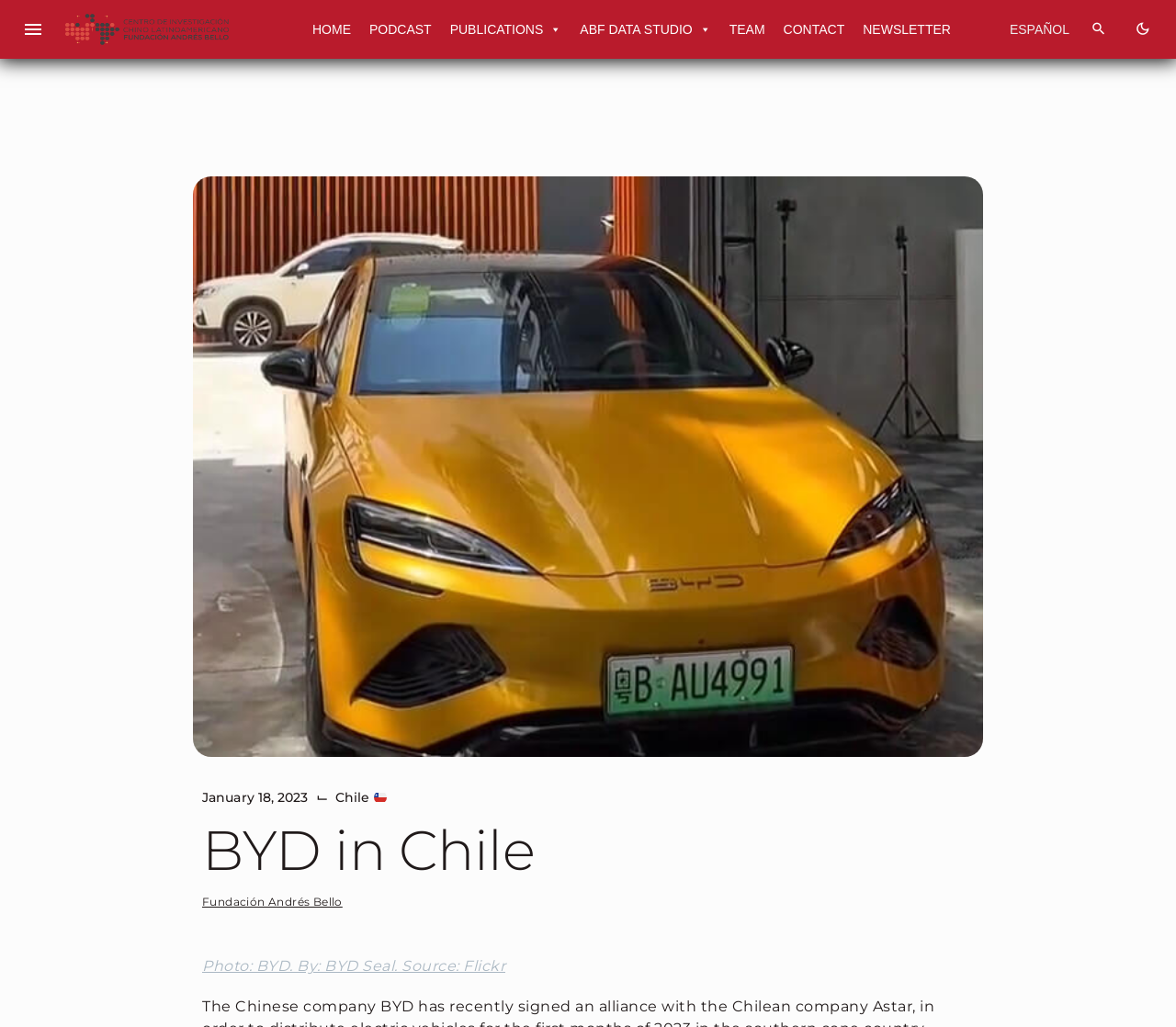Identify and extract the main heading from the webpage.

BYD in Chile